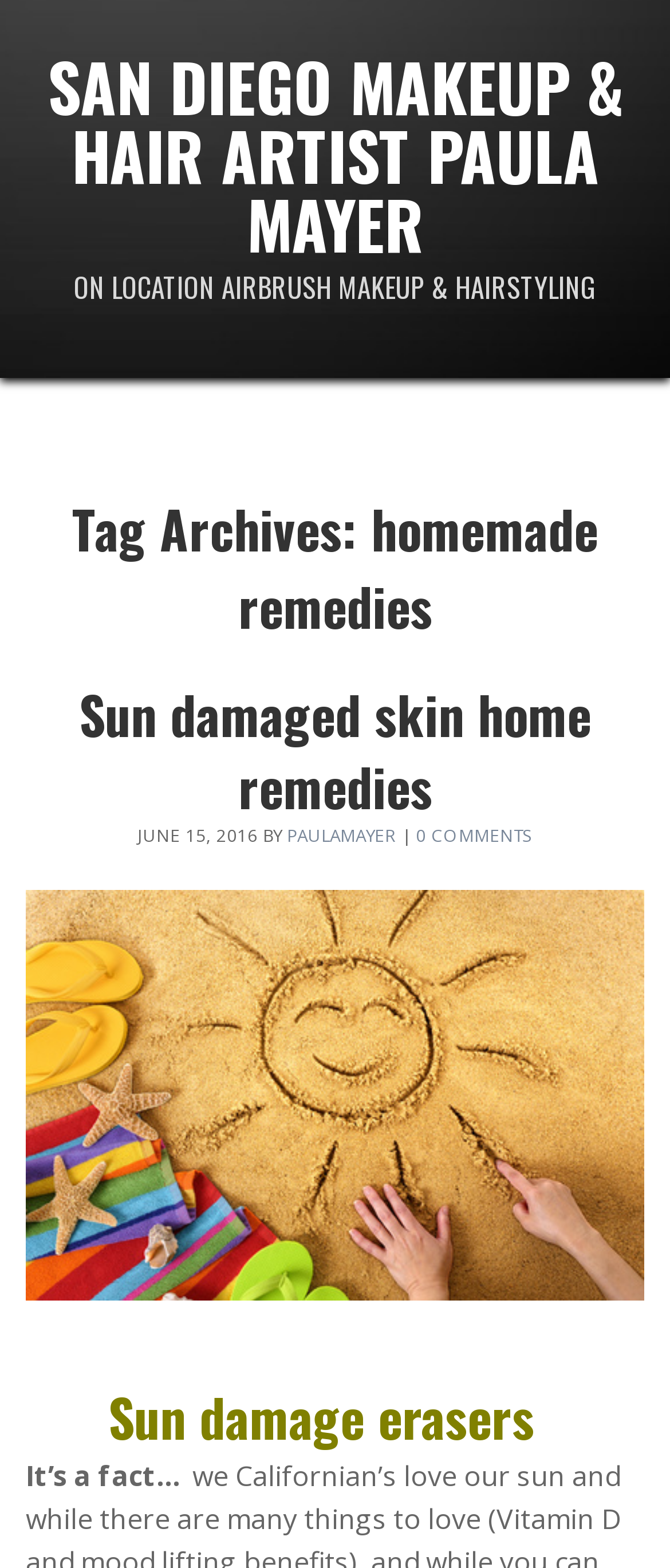Please give a succinct answer to the question in one word or phrase:
What is the date of the article 'Sun damaged skin home remedies'?

June 15, 2016